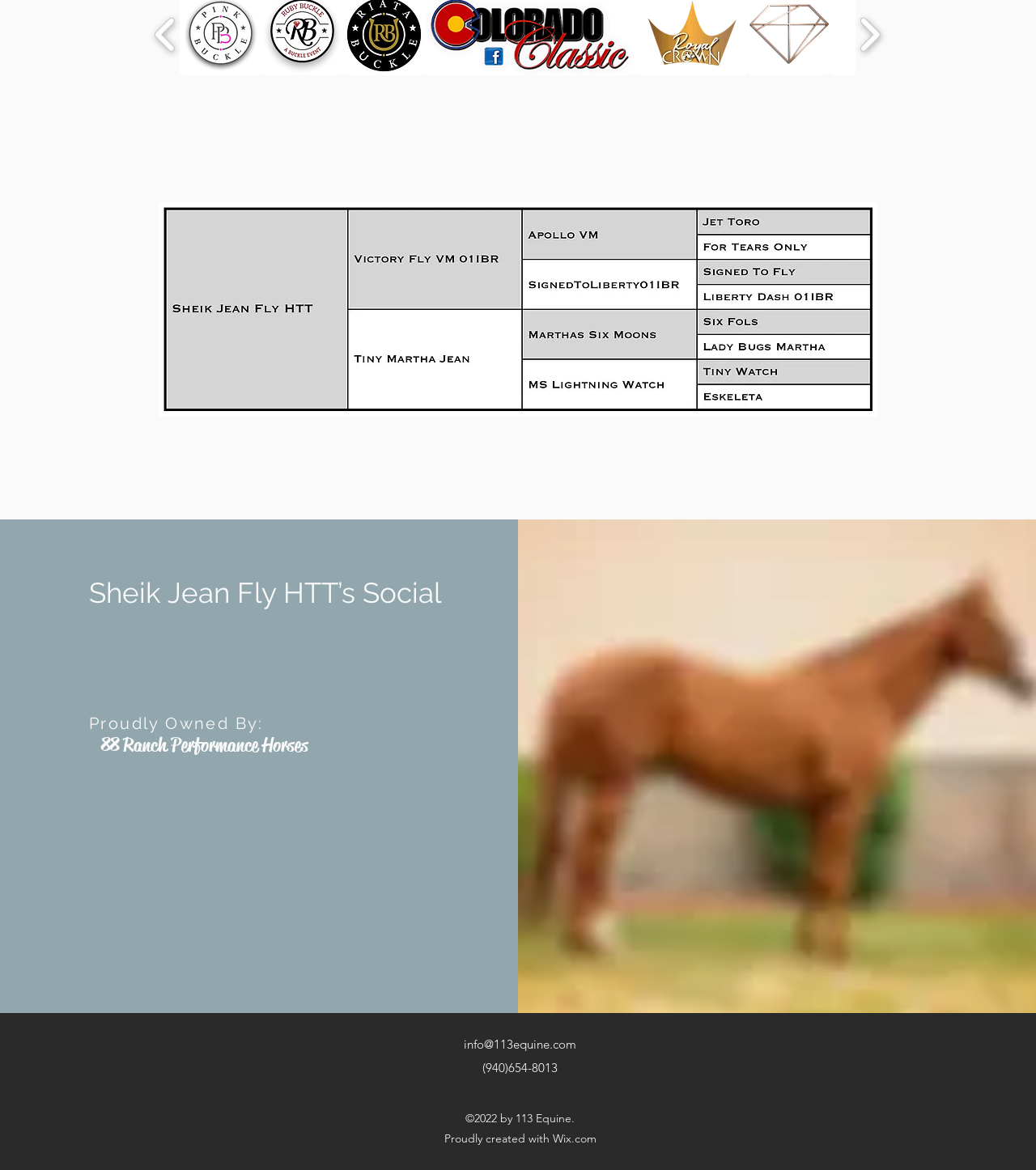What is the name of the horse?
Please utilize the information in the image to give a detailed response to the question.

The name of the horse can be found in the image description and the heading 'Sheik Jean Fly HTT’s Social'.